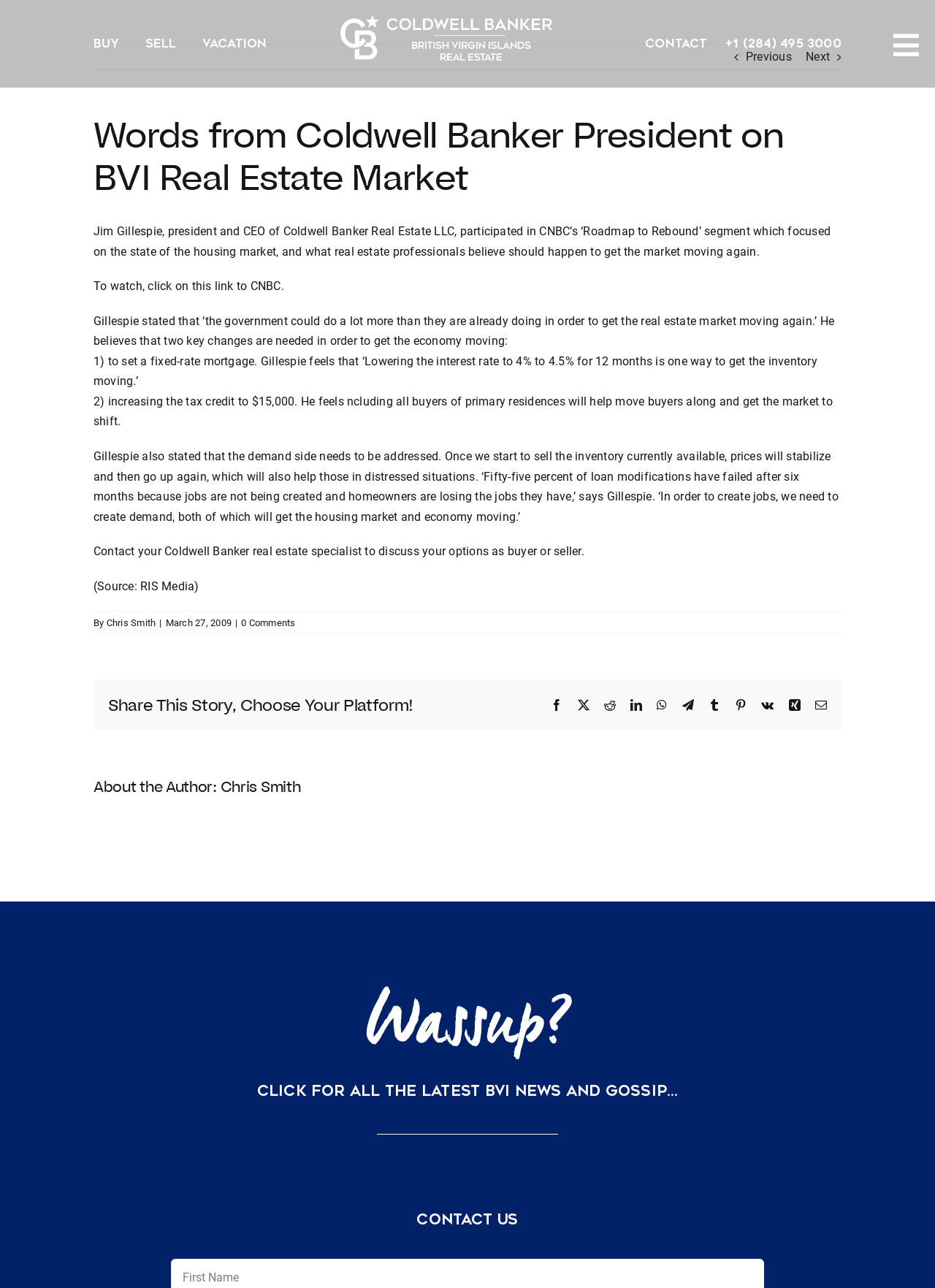Generate a comprehensive description of the webpage.

This webpage is about Coldwell Banker Real Estate, specifically featuring an article from the president and CEO, Jim Gillespie, on the BVI real estate market. At the top, there is a main menu with links to various sections, including "BUY", "SELL", "VACATION", and more. To the right of the main menu, there is a logo of Coldwell Banker Real Estate. 

Below the main menu, there is a navigation section with links to "PROPERTY SEARCH", "HOMES FOR SALE", "CONFIDENTIAL COLLECTION", and other related topics. 

The main content of the webpage is an article by Jim Gillespie, where he discusses his participation in a CNBC segment on the state of the housing market. The article includes quotes from Gillespie, where he suggests that the government could do more to get the real estate market moving again, such as setting a fixed-rate mortgage and increasing the tax credit to $15,000. 

The article also includes a call to action, encouraging readers to contact their Coldwell Banker real estate specialist to discuss their options as buyers or sellers. 

To the right of the article, there are links to share the story on various social media platforms, including Facebook, Twitter, Reddit, and more. 

At the bottom of the webpage, there is a section about the author, Chris Smith, with a link to his profile. There is also a link to "CLICK FOR ALL THE LATEST BVI NEWS AND GOSSIP…" and a "CONTACT US" section. Finally, there is a "GO TO TOP" button at the very bottom of the page.